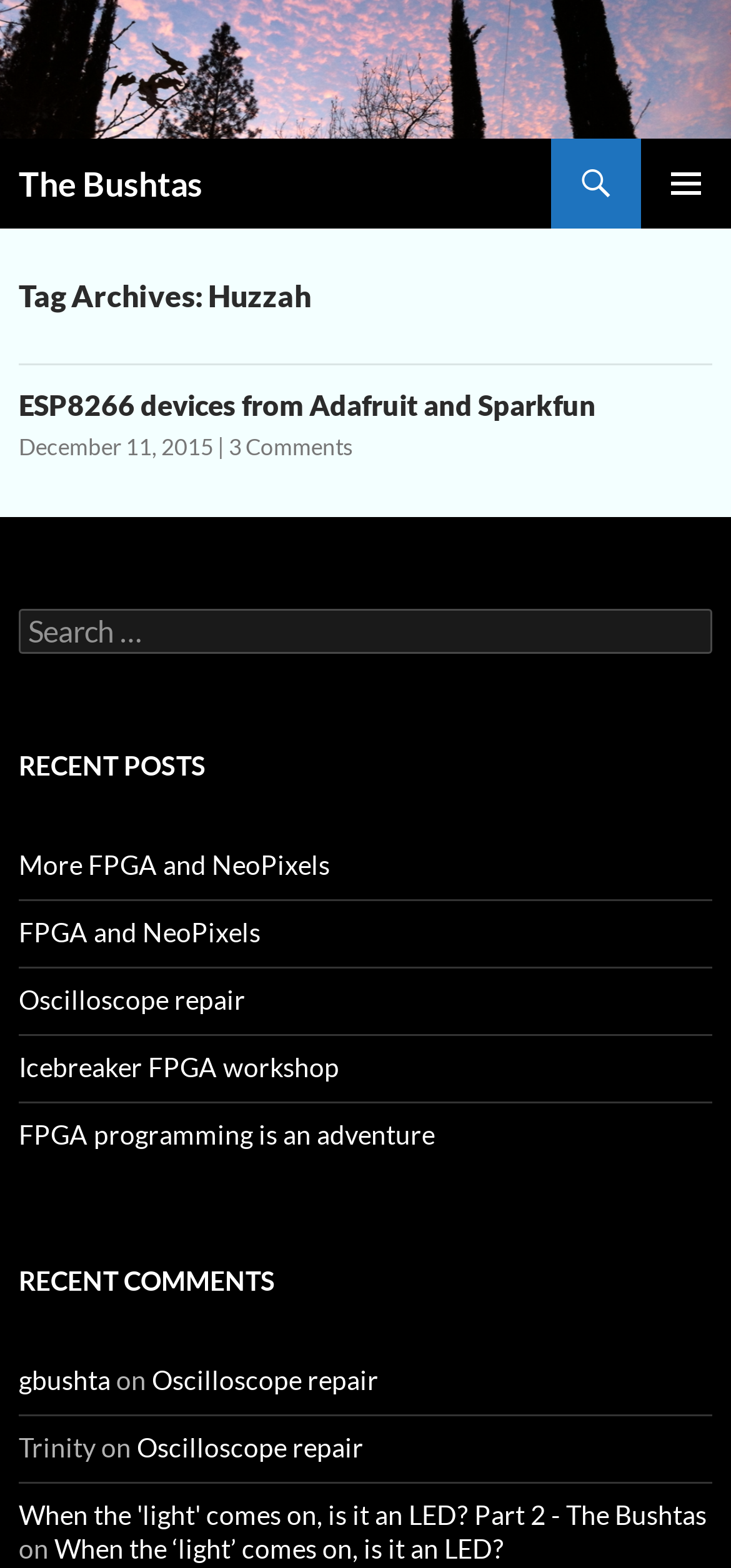What is the purpose of the search box?
Answer with a single word or phrase by referring to the visual content.

To search the website